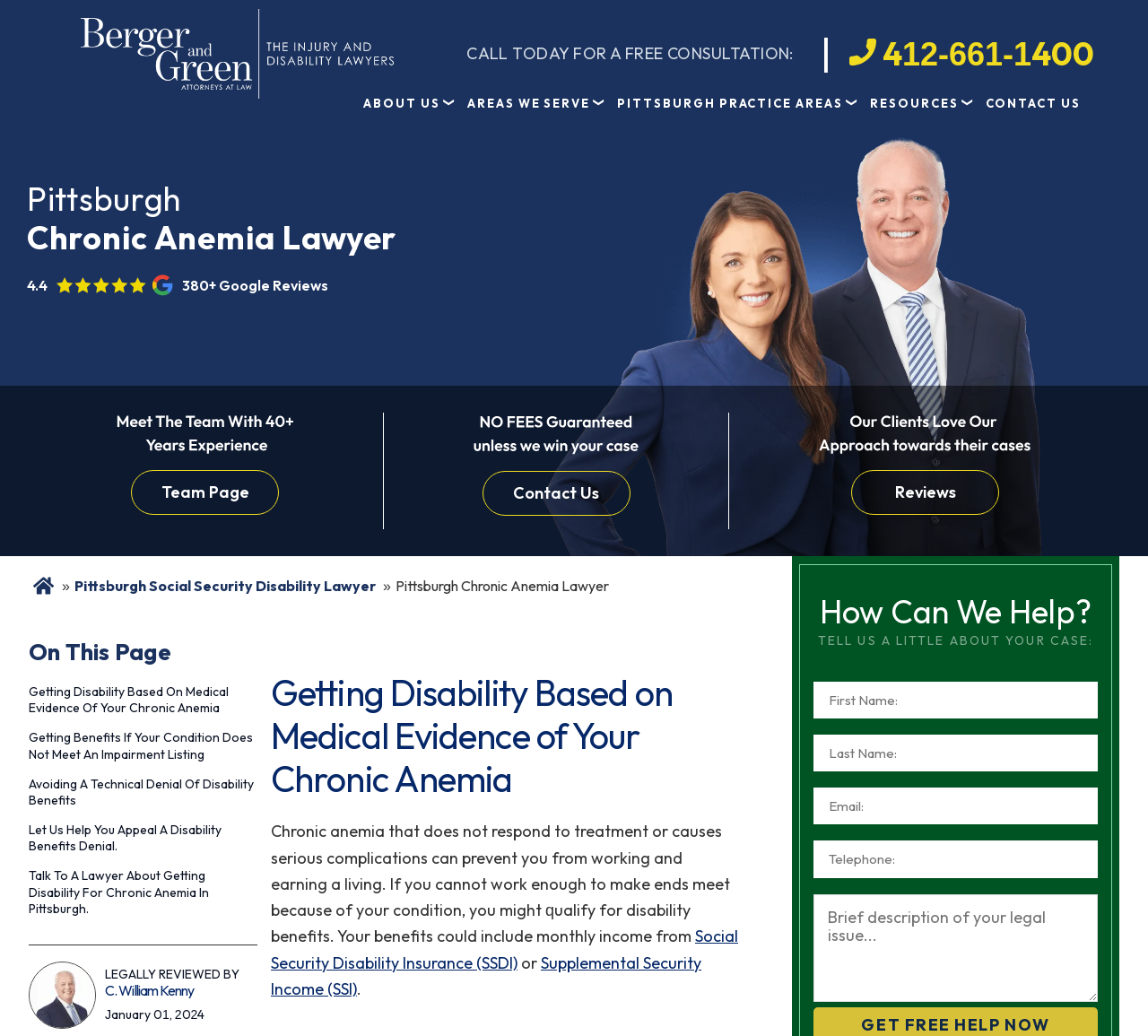Identify the bounding box coordinates for the element that needs to be clicked to fulfill this instruction: "Click the 'Team Page' link". Provide the coordinates in the format of four float numbers between 0 and 1: [left, top, right, bottom].

[0.114, 0.454, 0.243, 0.497]